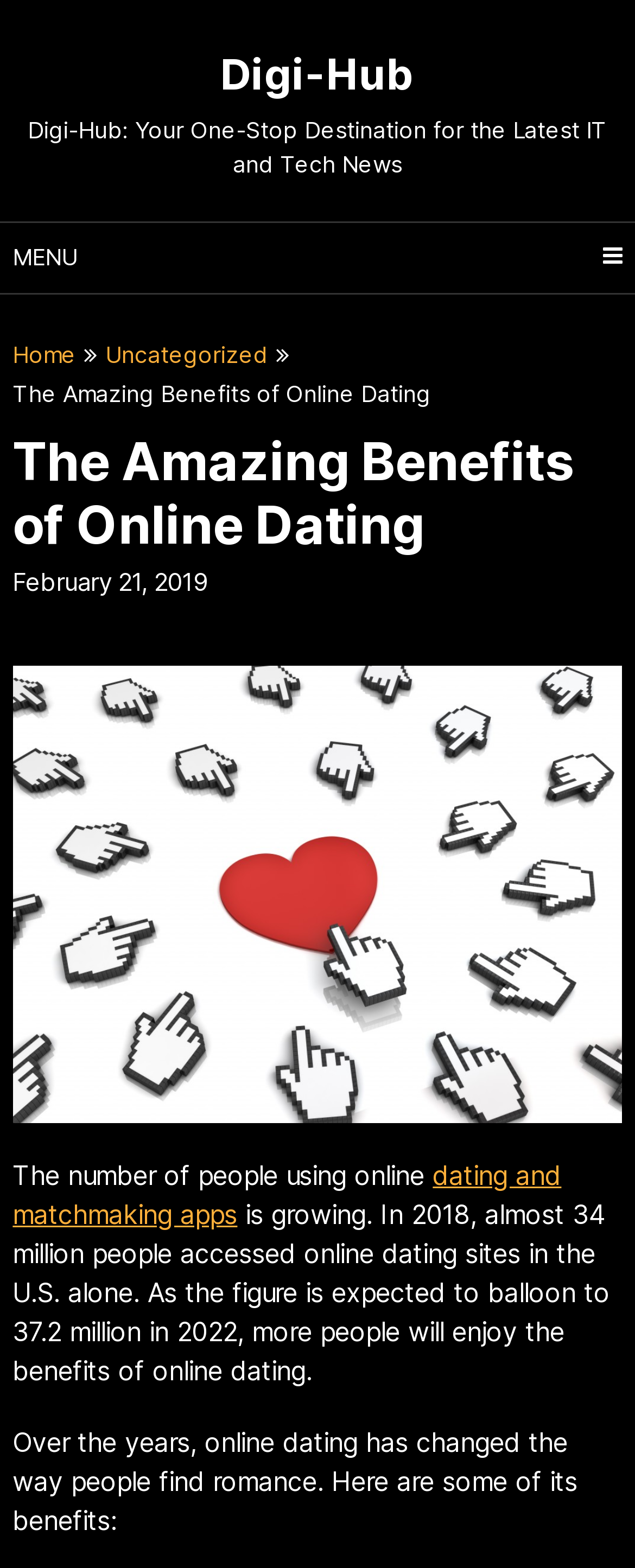Locate and provide the bounding box coordinates for the HTML element that matches this description: "China (USD $)".

None